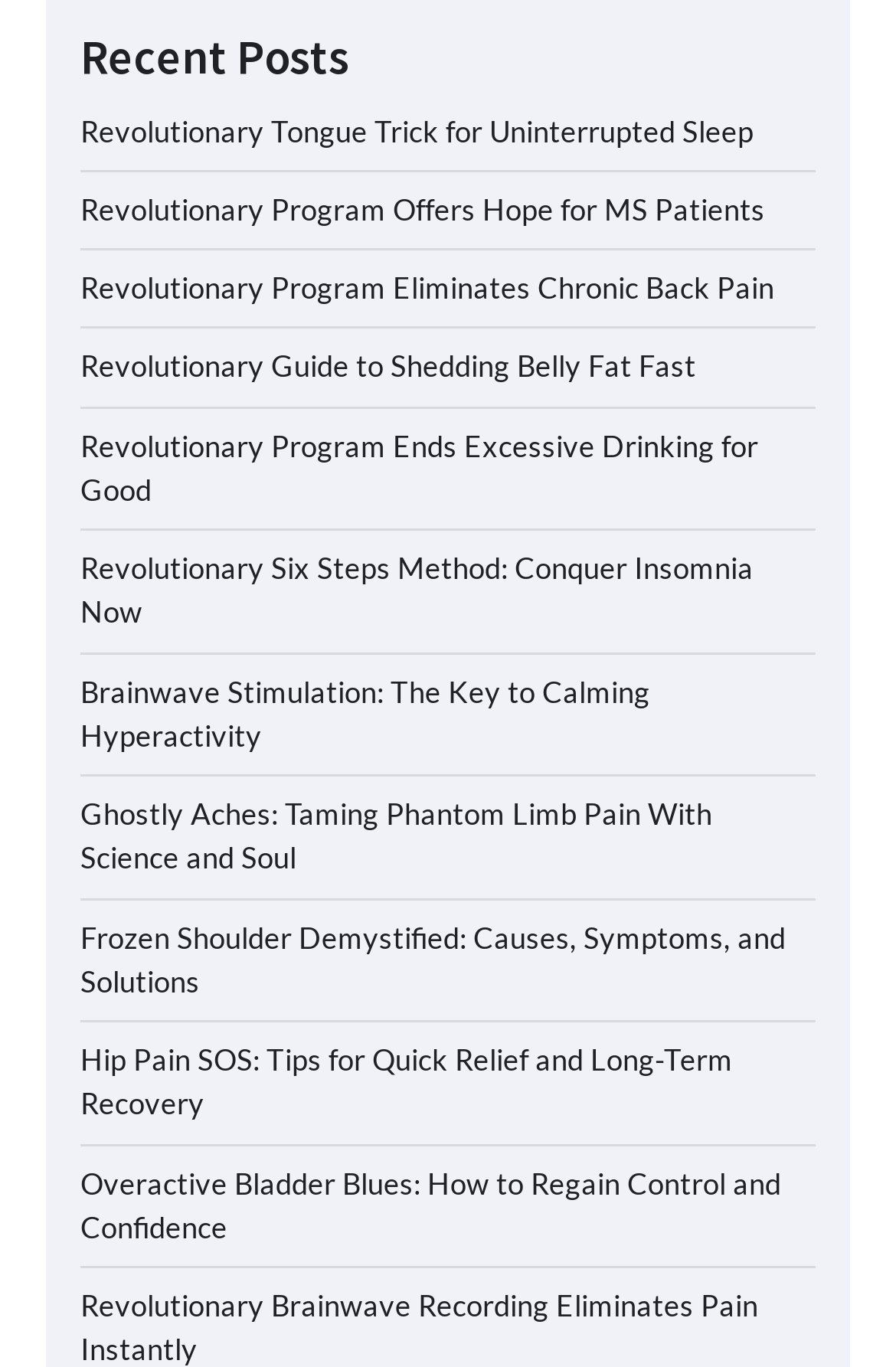Pinpoint the bounding box coordinates of the element to be clicked to execute the instruction: "Learn about Revolutionary Program Offers Hope for MS Patients".

[0.09, 0.139, 0.854, 0.166]